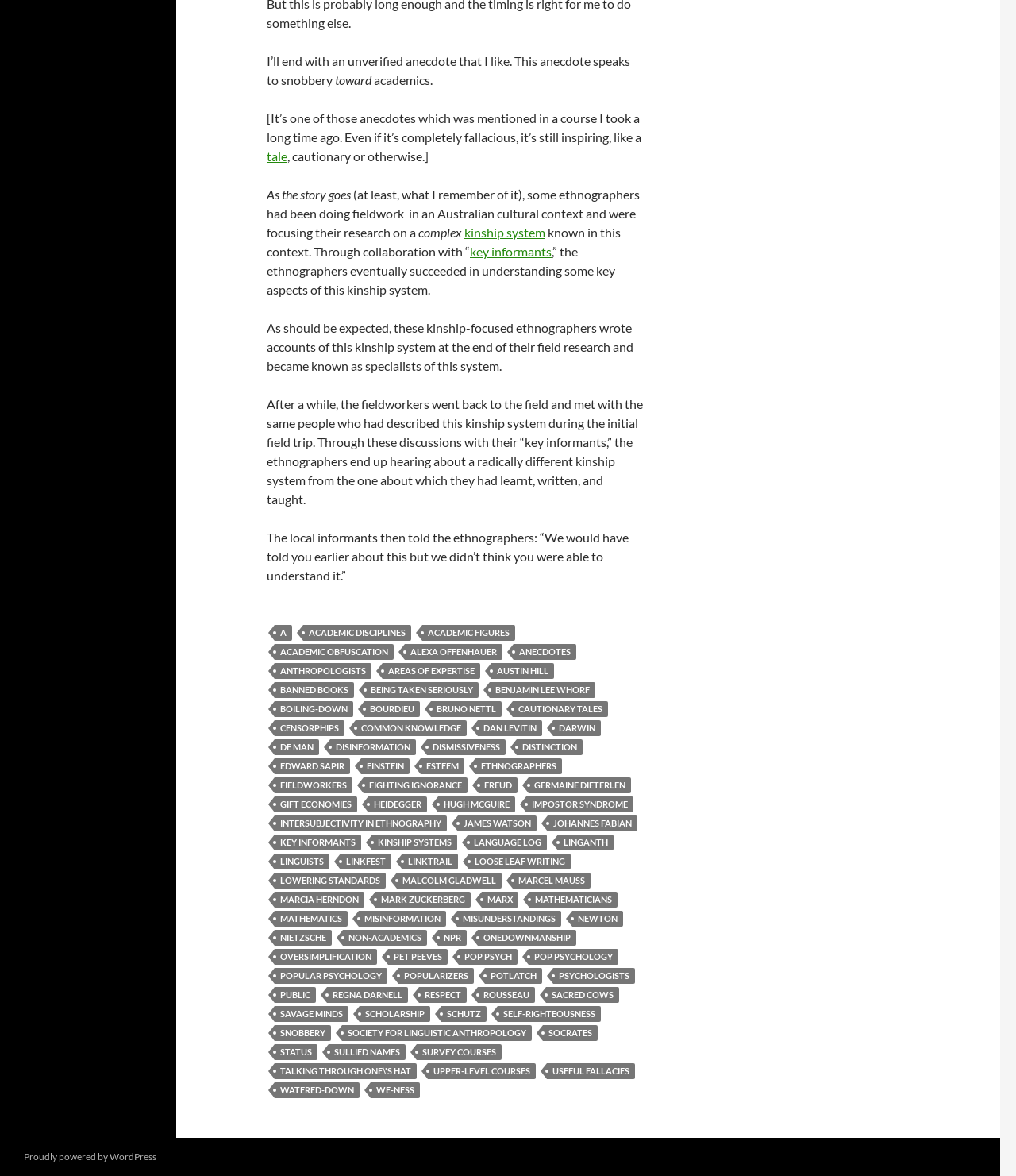Can you specify the bounding box coordinates for the region that should be clicked to fulfill this instruction: "click on 'ACADEMIC DISCIPLINES'".

[0.298, 0.531, 0.405, 0.545]